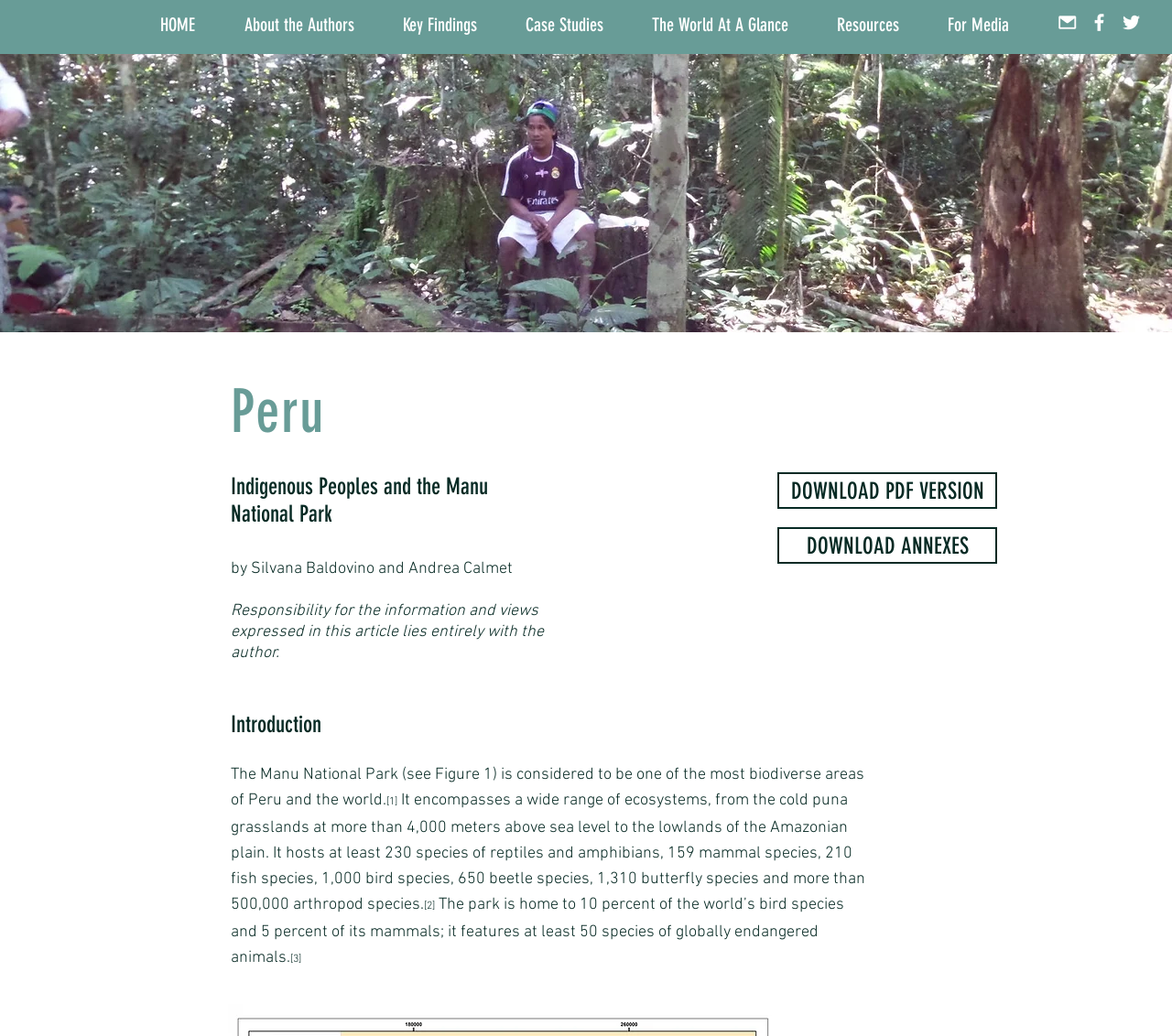Point out the bounding box coordinates of the section to click in order to follow this instruction: "Follow us on Facebook".

[0.928, 0.011, 0.948, 0.033]